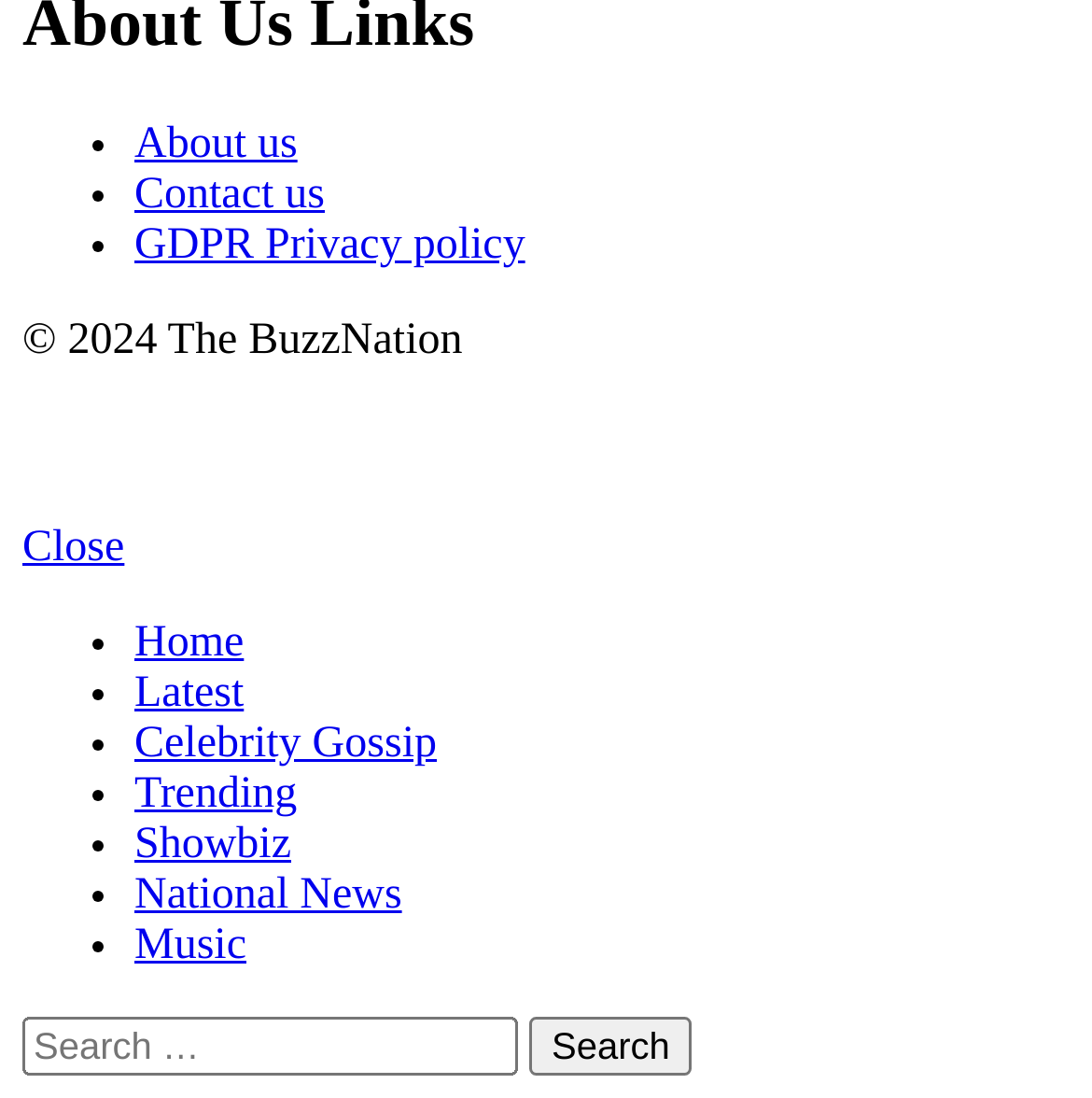Identify the bounding box for the element characterized by the following description: "parent_node: © 2024 The BuzzNation".

[0.021, 0.431, 0.164, 0.475]